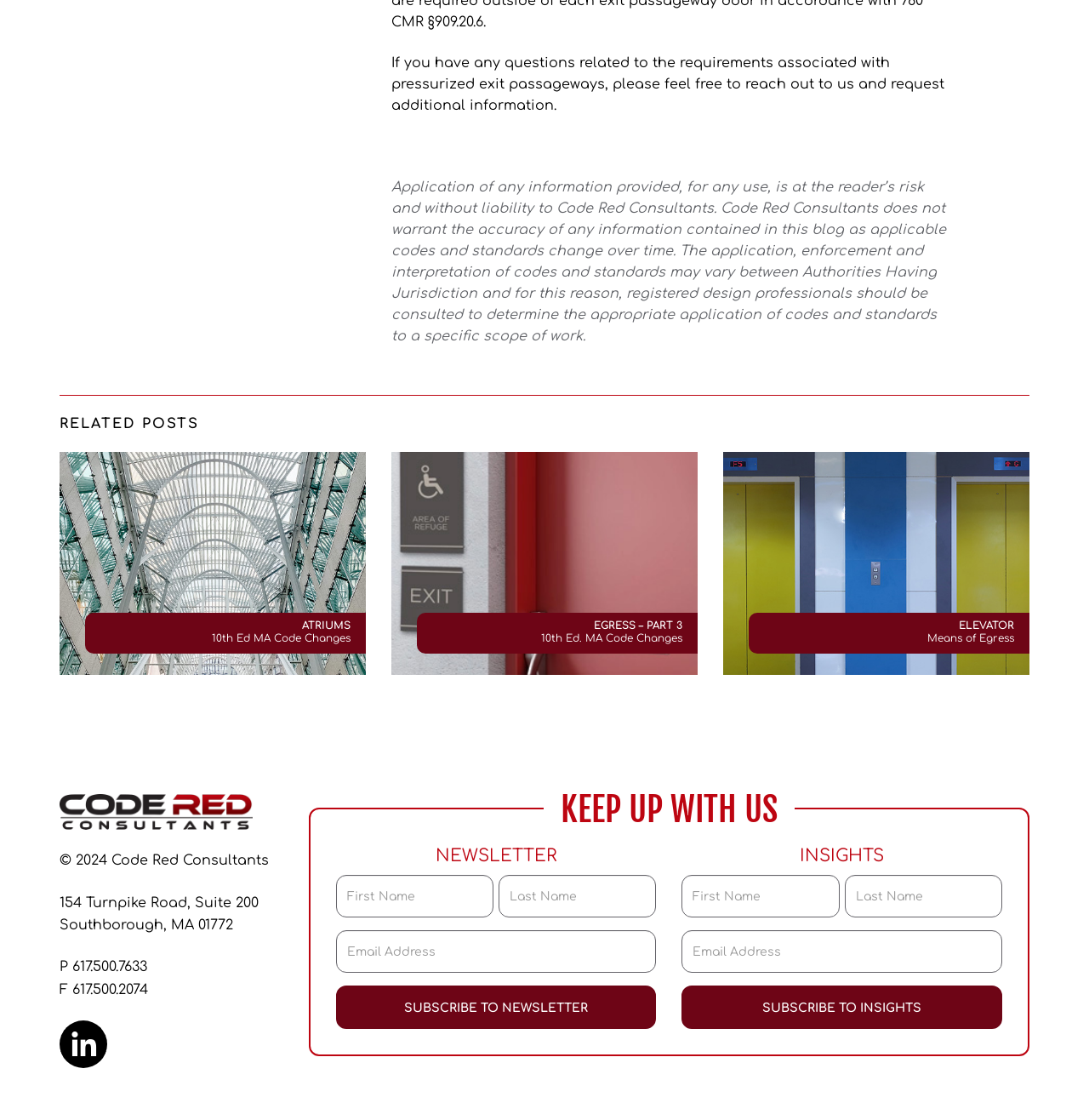What is the phone number?
Look at the image and respond to the question as thoroughly as possible.

The phone number can be found in the footer section of the webpage, where it is written 'P 617.500.7633'.